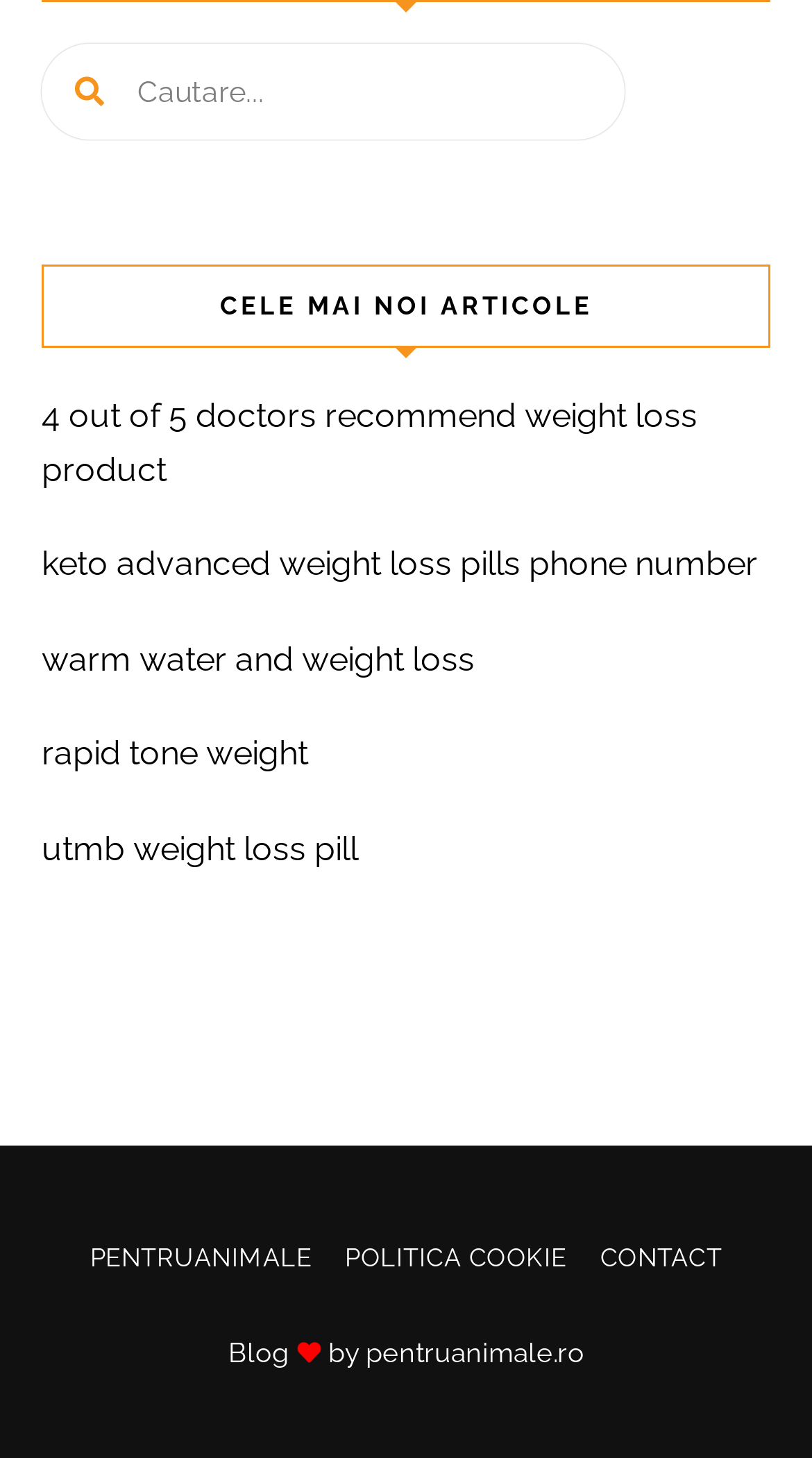Provide a brief response using a word or short phrase to this question:
How many elements are there in the top navigation bar?

1